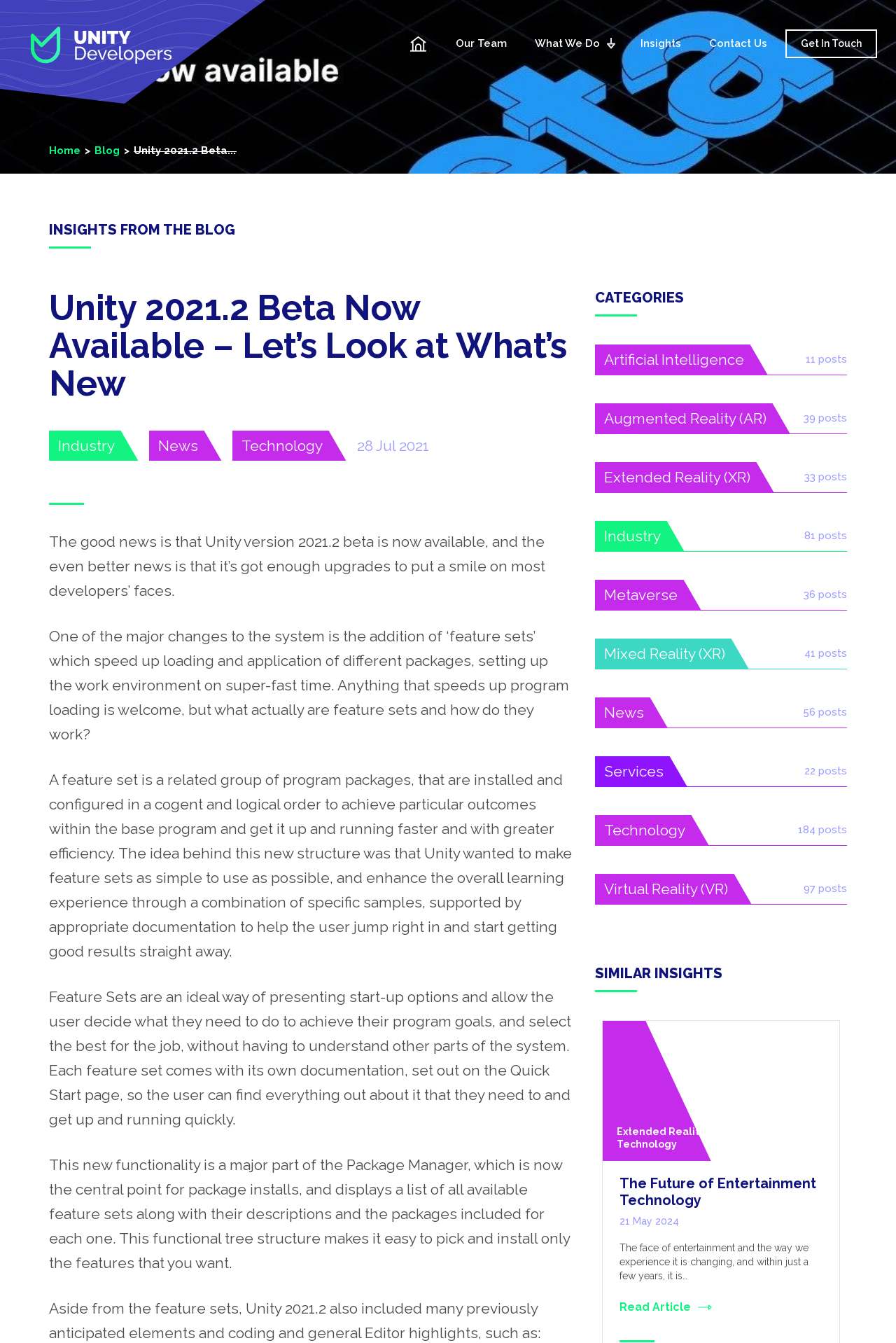Pinpoint the bounding box coordinates of the element to be clicked to execute the instruction: "Explore the 'Insights' category".

[0.704, 0.022, 0.771, 0.044]